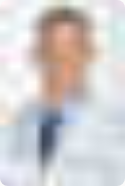Illustrate the image with a detailed and descriptive caption.

This image features Dr. Robert J. Feezor, a vascular surgeon affiliated with UF Health. He is dressed in a professional, light-colored suit paired with a dark tie, projecting a confident and approachable demeanor. The background of the image is lightly blurred, emphasizing Dr. Feezor as the focal point. As part of the UF Health team, his expertise contributes to the specialty care provided at the health center located in Daytona Beach, Florida.